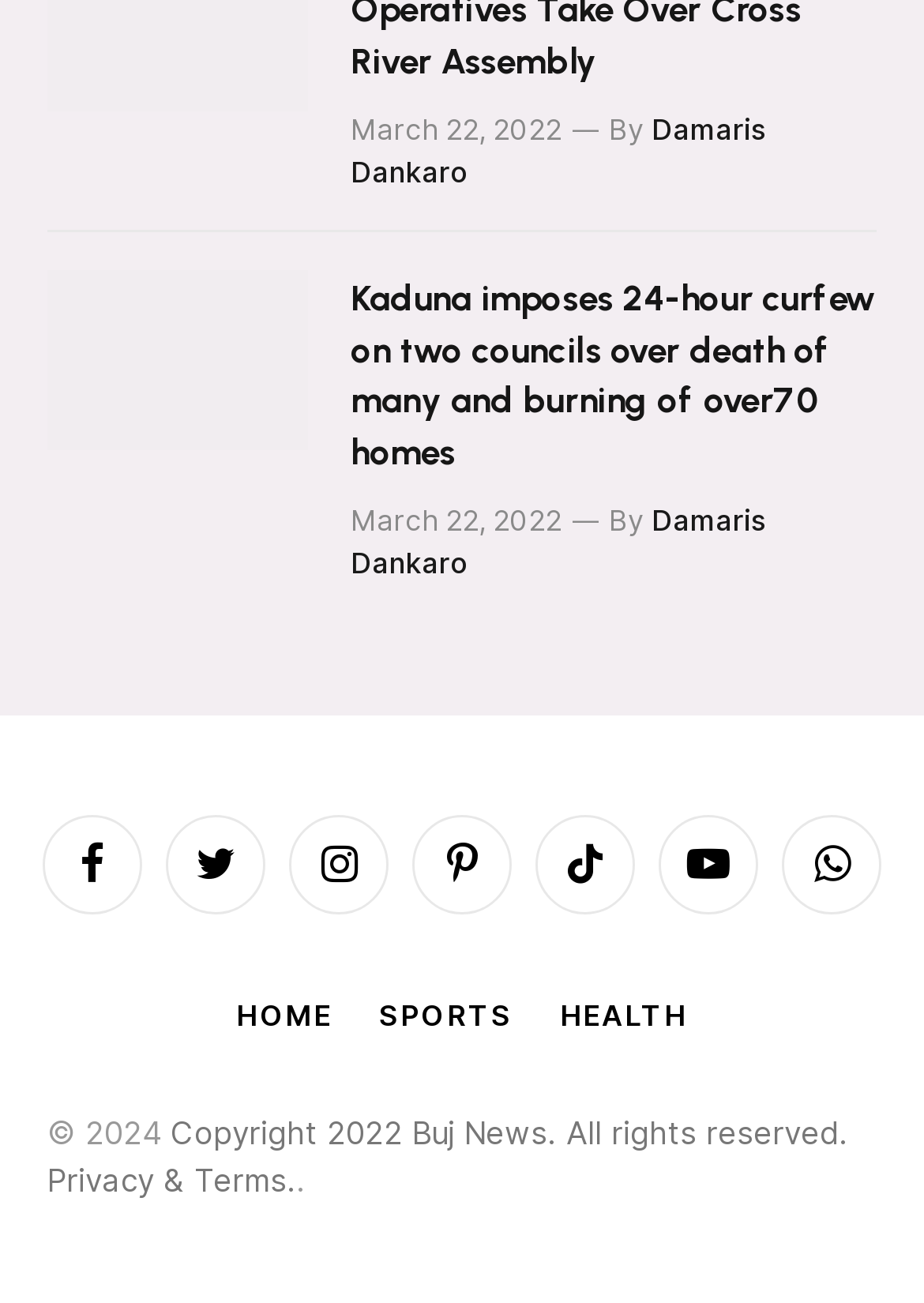What social media platforms are available?
With the help of the image, please provide a detailed response to the question.

I found the social media platforms by looking at the link elements with the icons and text of each platform, located at the bottom of the webpage.